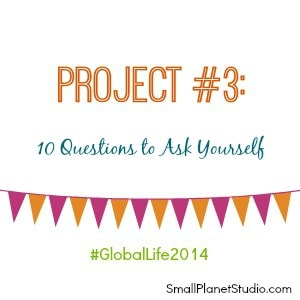Respond to the question below with a single word or phrase: What is the website suggested for further resources?

SmallPlanetStudio.com